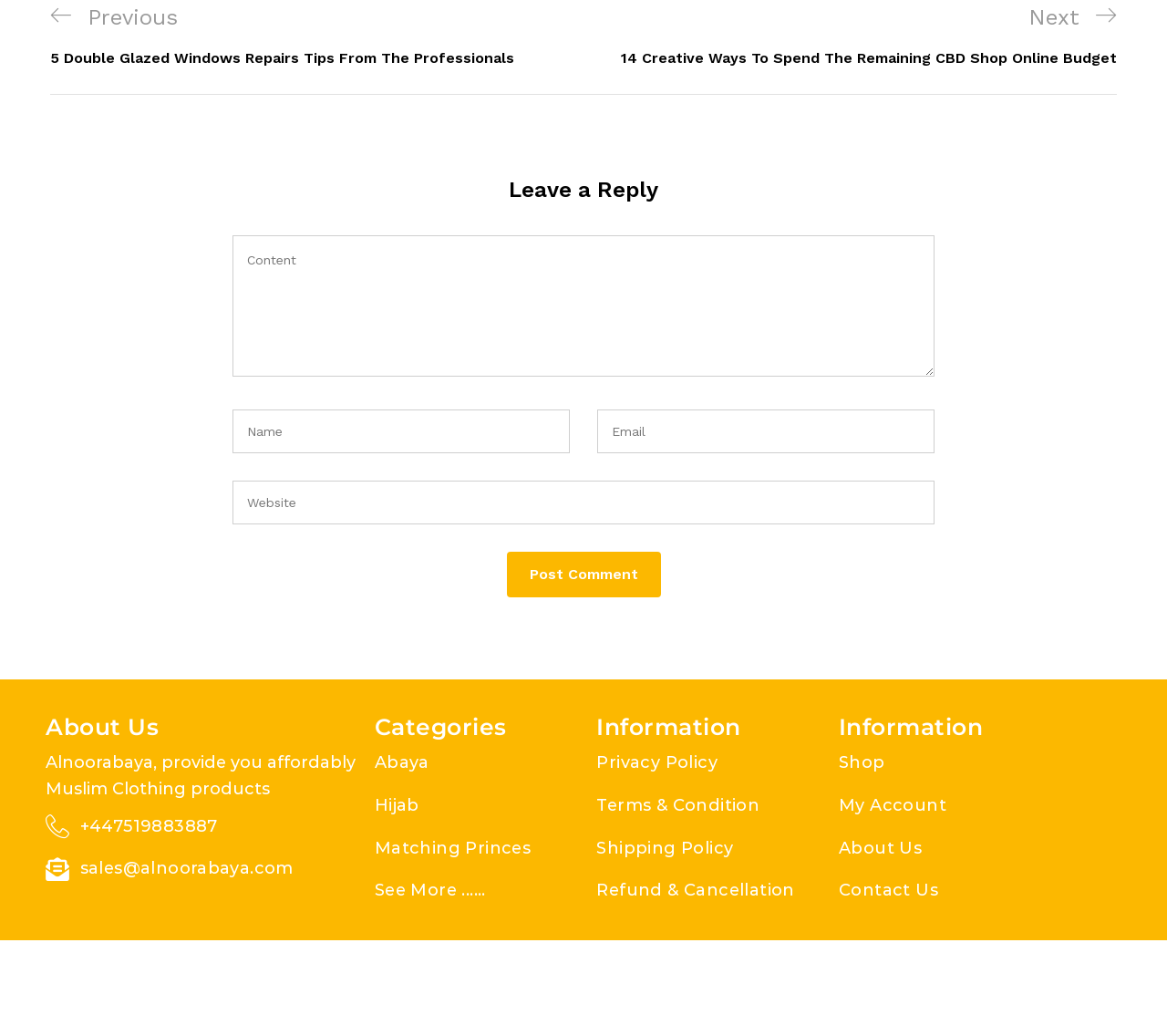Observe the image and answer the following question in detail: What is the purpose of the button labeled 'Post Comment'?

The button labeled 'Post Comment' is located below the textboxes for leaving a reply, and it is likely that the purpose of this button is to submit a comment or reply after filling in the required information.